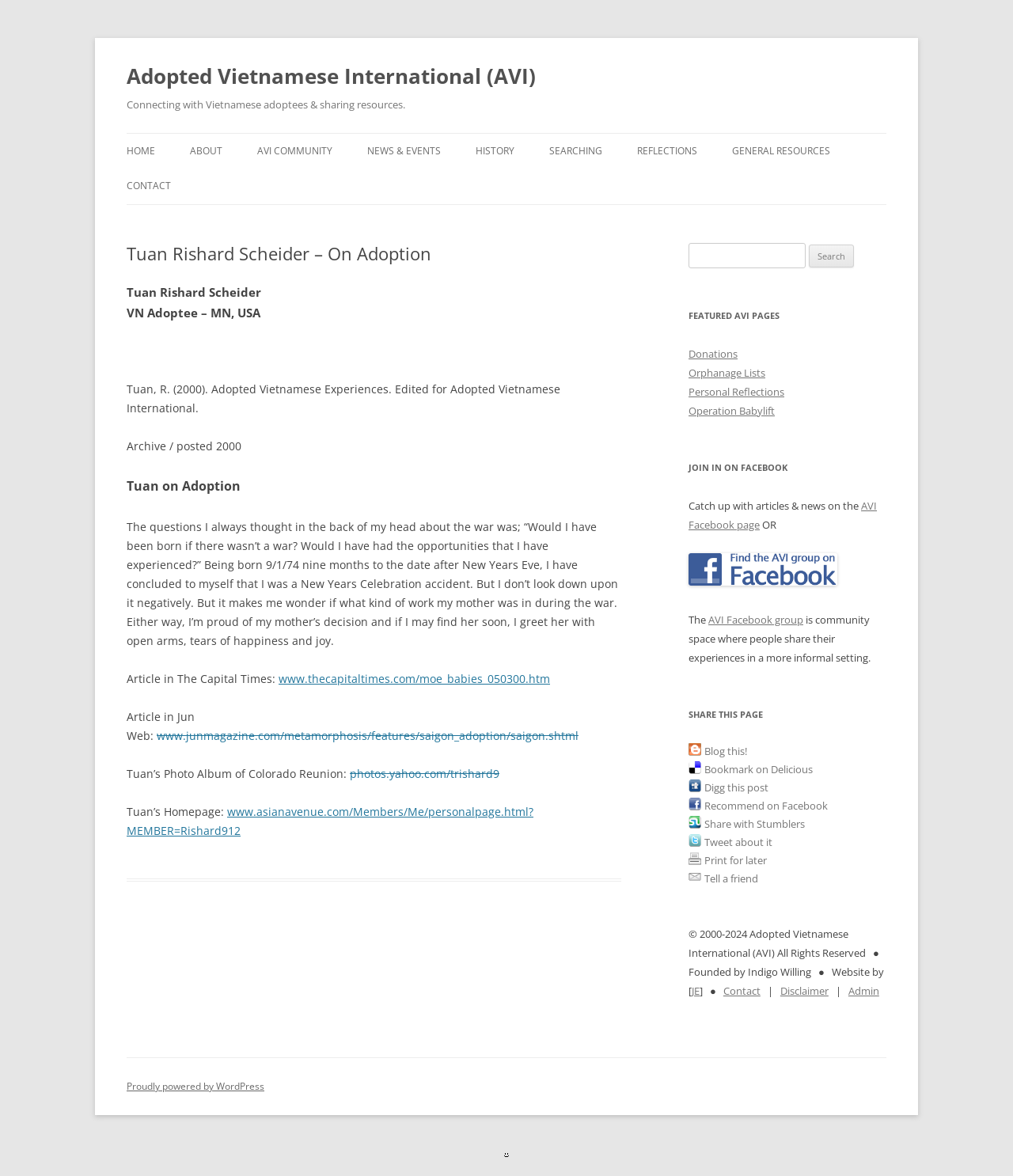Please locate the bounding box coordinates for the element that should be clicked to achieve the following instruction: "Click on the 'NEWS' link". Ensure the coordinates are given as four float numbers between 0 and 1, i.e., [left, top, right, bottom].

None